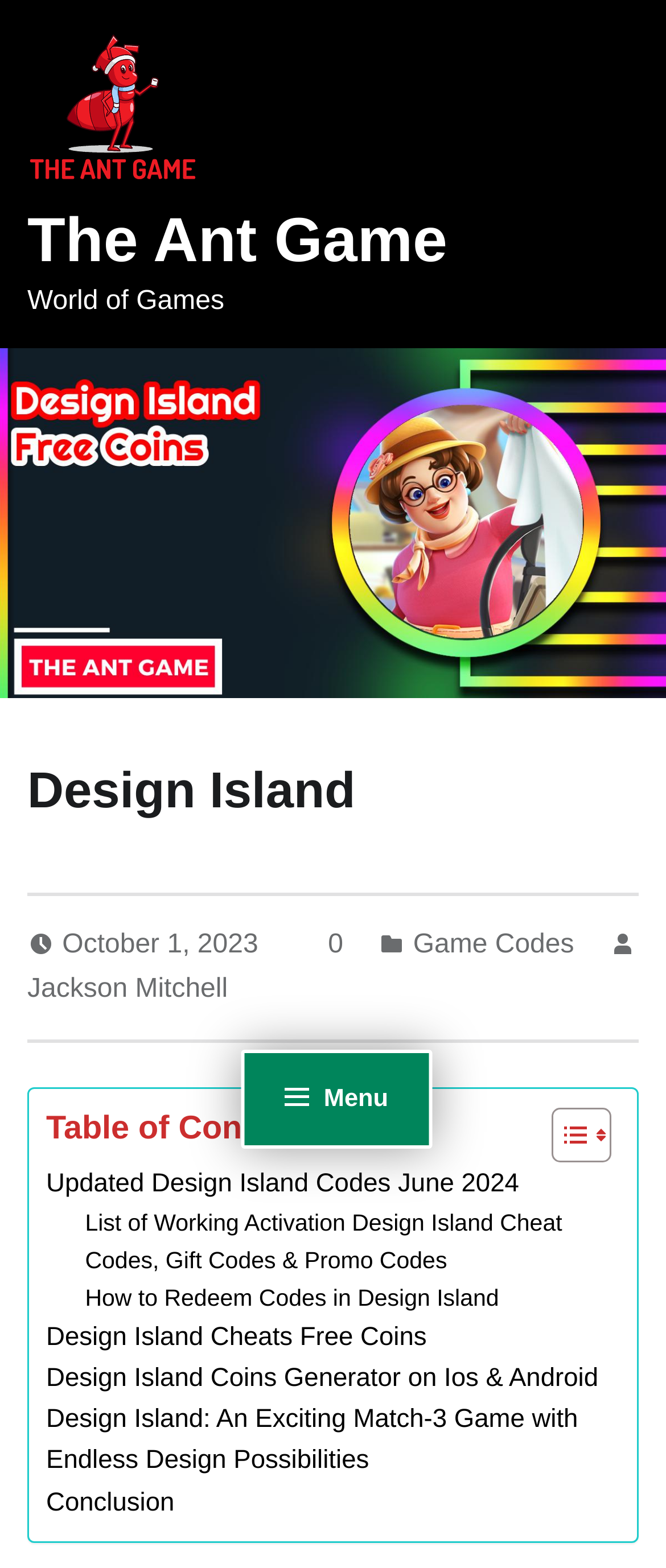Please specify the coordinates of the bounding box for the element that should be clicked to carry out this instruction: "View the updated Design Island codes". The coordinates must be four float numbers between 0 and 1, formatted as [left, top, right, bottom].

[0.069, 0.742, 0.779, 0.768]